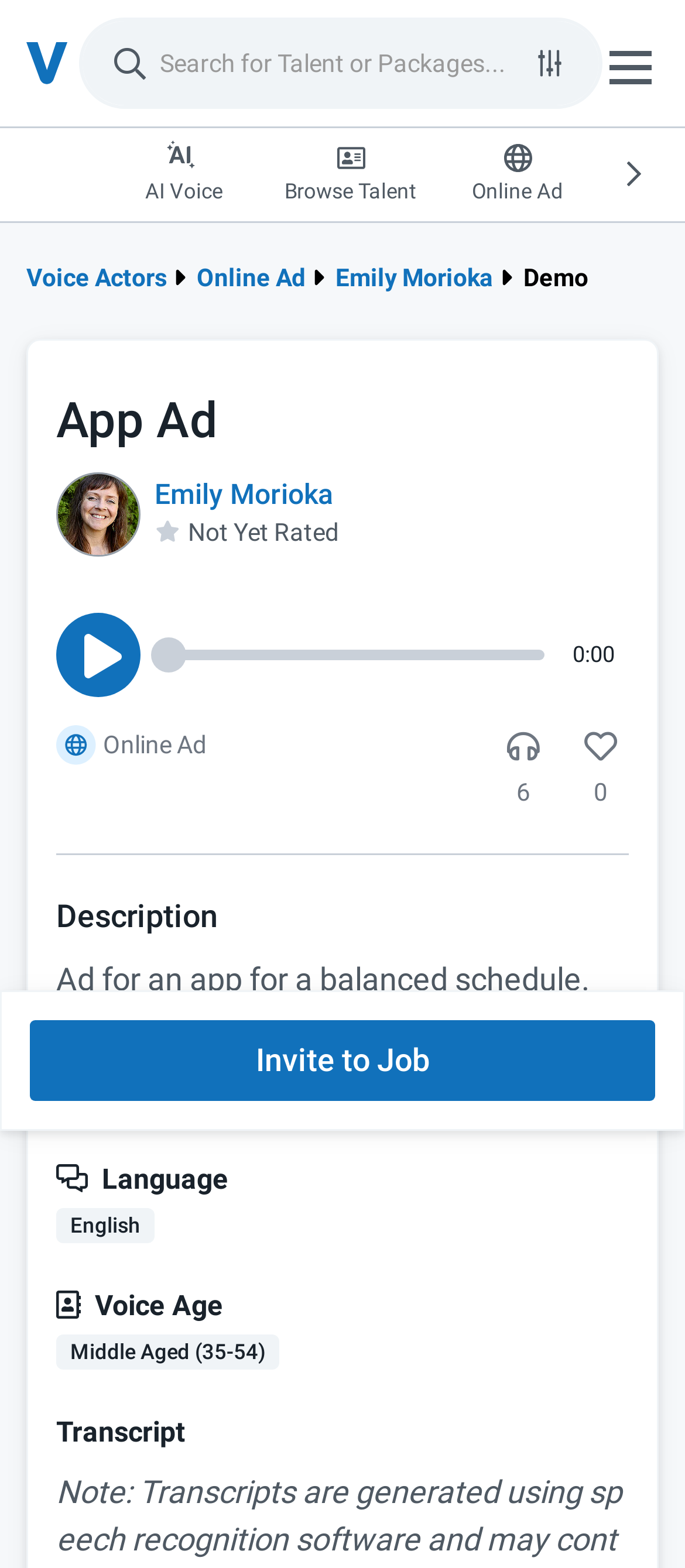Analyze the image and give a detailed response to the question:
What is the purpose of the 'Invite to Job' button?

The 'Invite to Job' button is located at the bottom of the page and its purpose is to invite the voice actor to a job, likely for a project or audition.